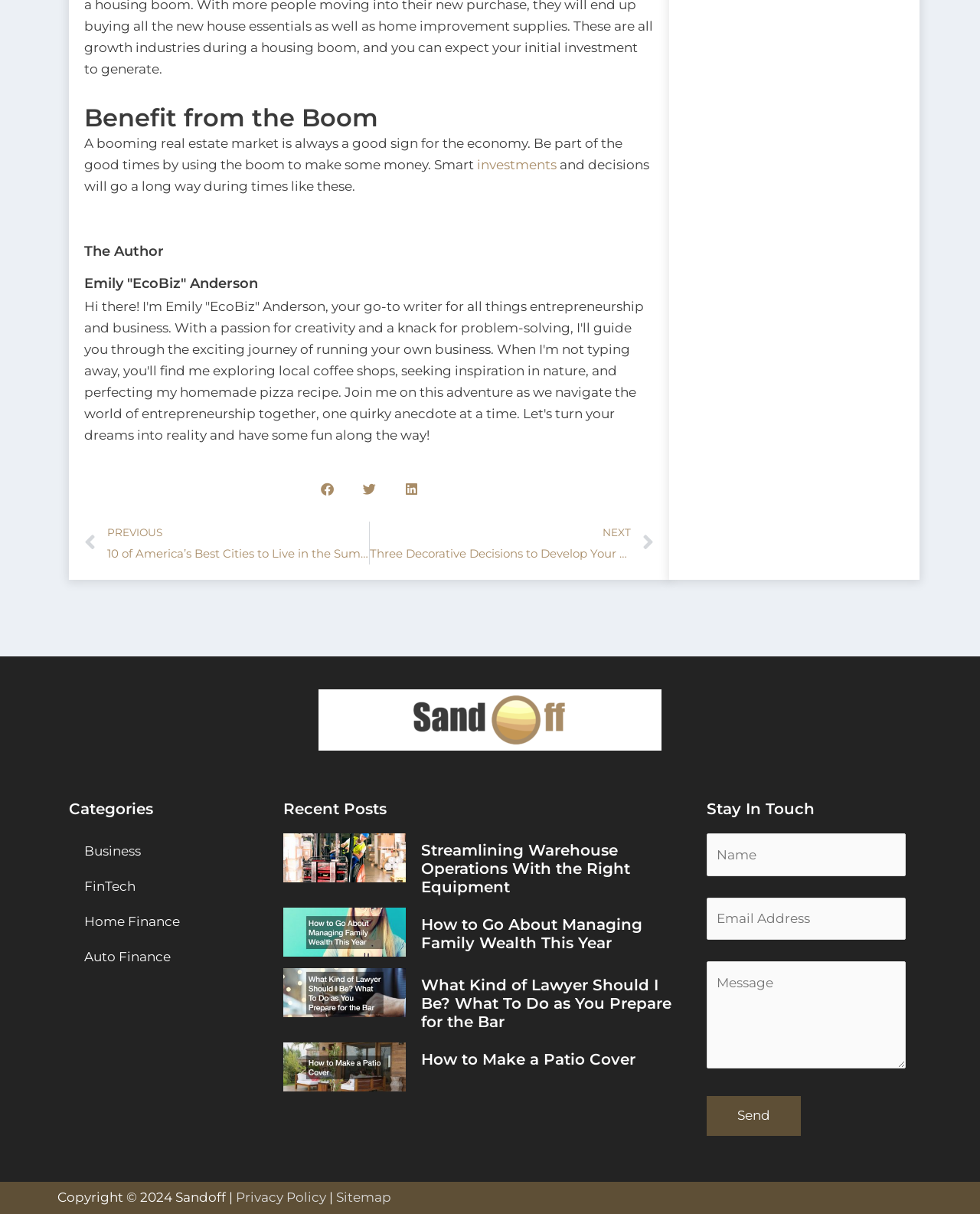Find the bounding box coordinates for the element that must be clicked to complete the instruction: "Click on the 'Business' category link". The coordinates should be four float numbers between 0 and 1, indicated as [left, top, right, bottom].

[0.07, 0.686, 0.273, 0.715]